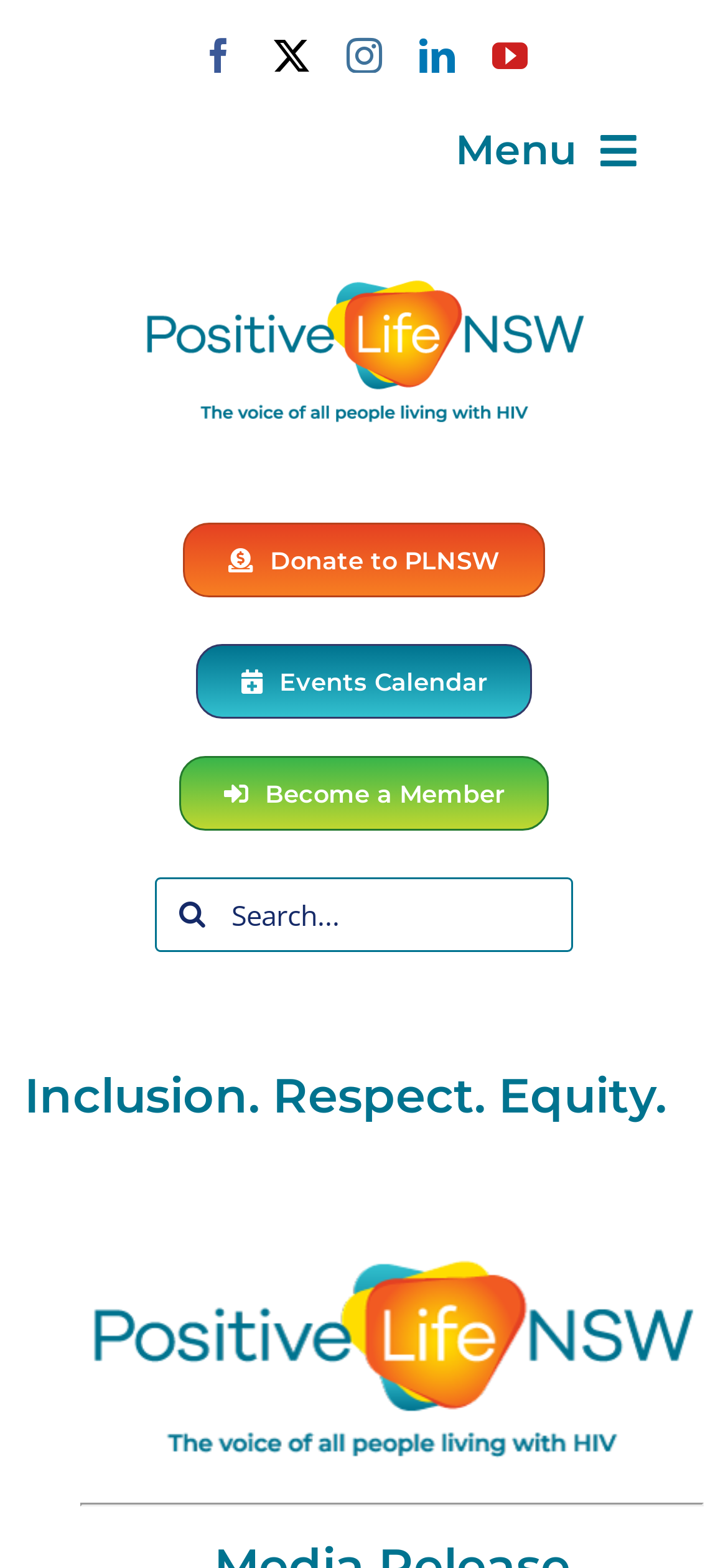Use a single word or phrase to answer this question: 
What can be searched on the webpage?

Anything